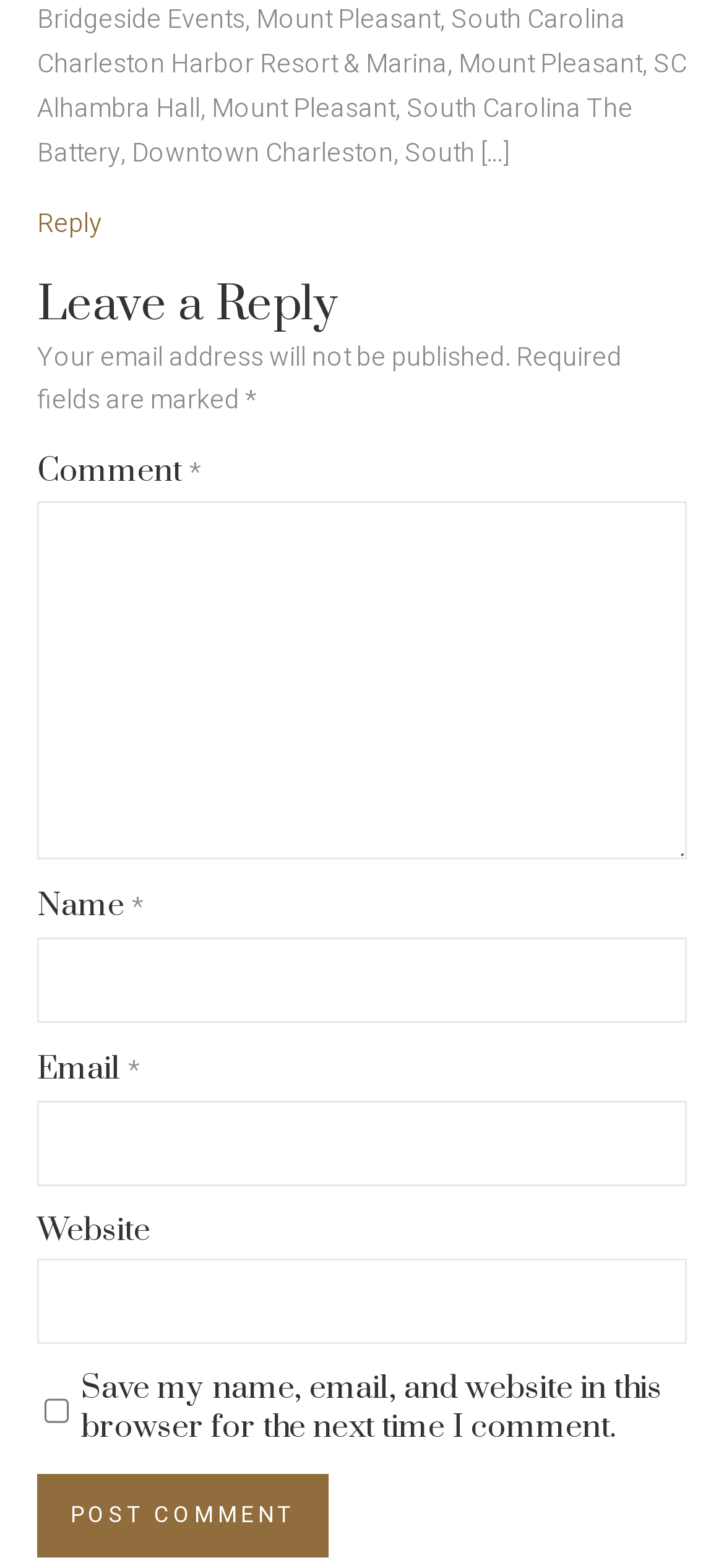What is the location mentioned in the article?
Analyze the image and deliver a detailed answer to the question.

The location mentioned in the article can be found by looking at the text '[…] Line Cruises, Mount Pleasant, South Carolina Bridgeside Events, Mount Pleasant, South Carolina Charleston Harbor Resort & Marina, Mount Pleasant, SC Alhambra Hall, Mount Pleasant, South Carolina The Battery, Downtown Charleston, South […]' which lists various locations, with Mount Pleasant, South Carolina being one of them.